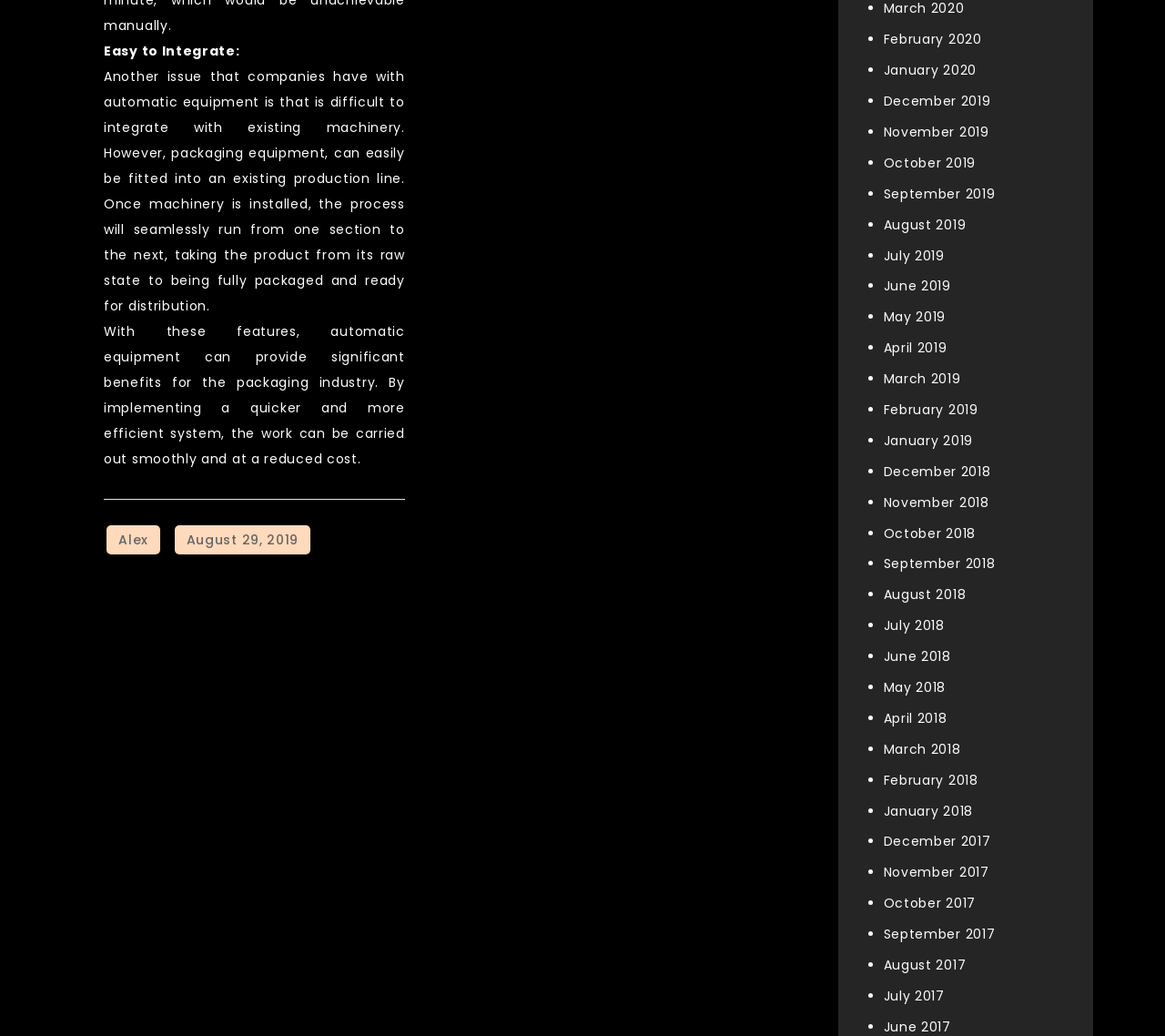Provide the bounding box coordinates for the area that should be clicked to complete the instruction: "Read about Caroline Kennedy in Asia".

None